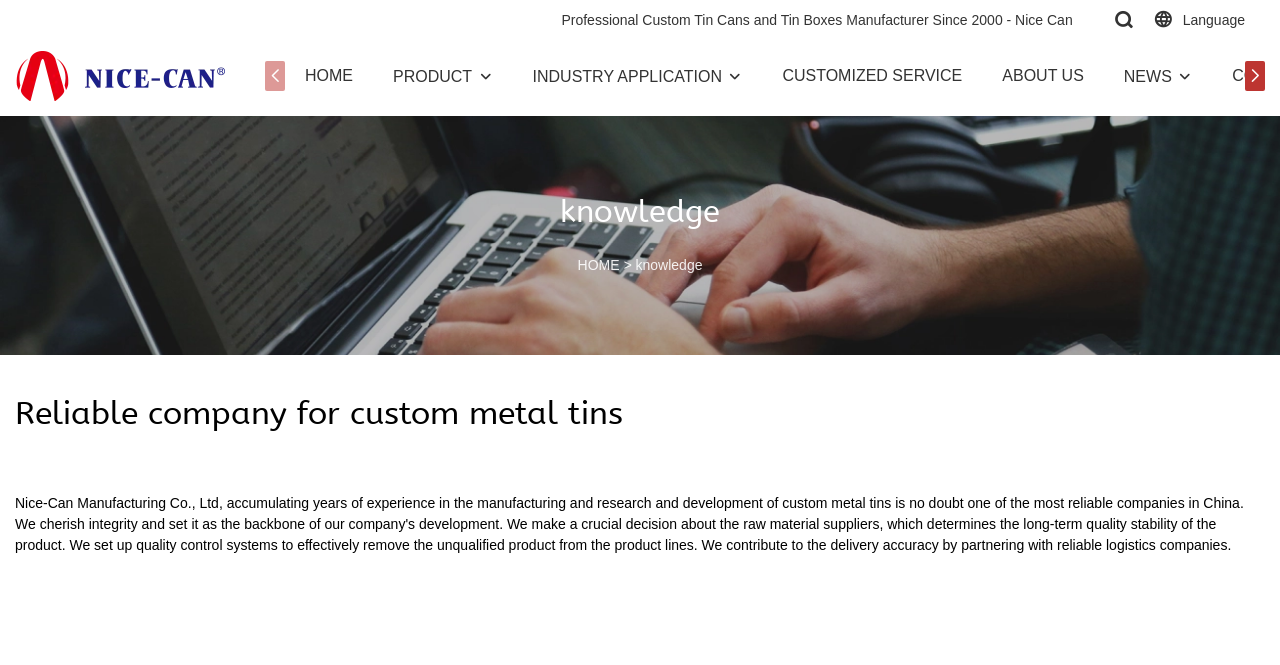Can you find the bounding box coordinates for the element to click on to achieve the instruction: "View the news about full scholarship"?

None